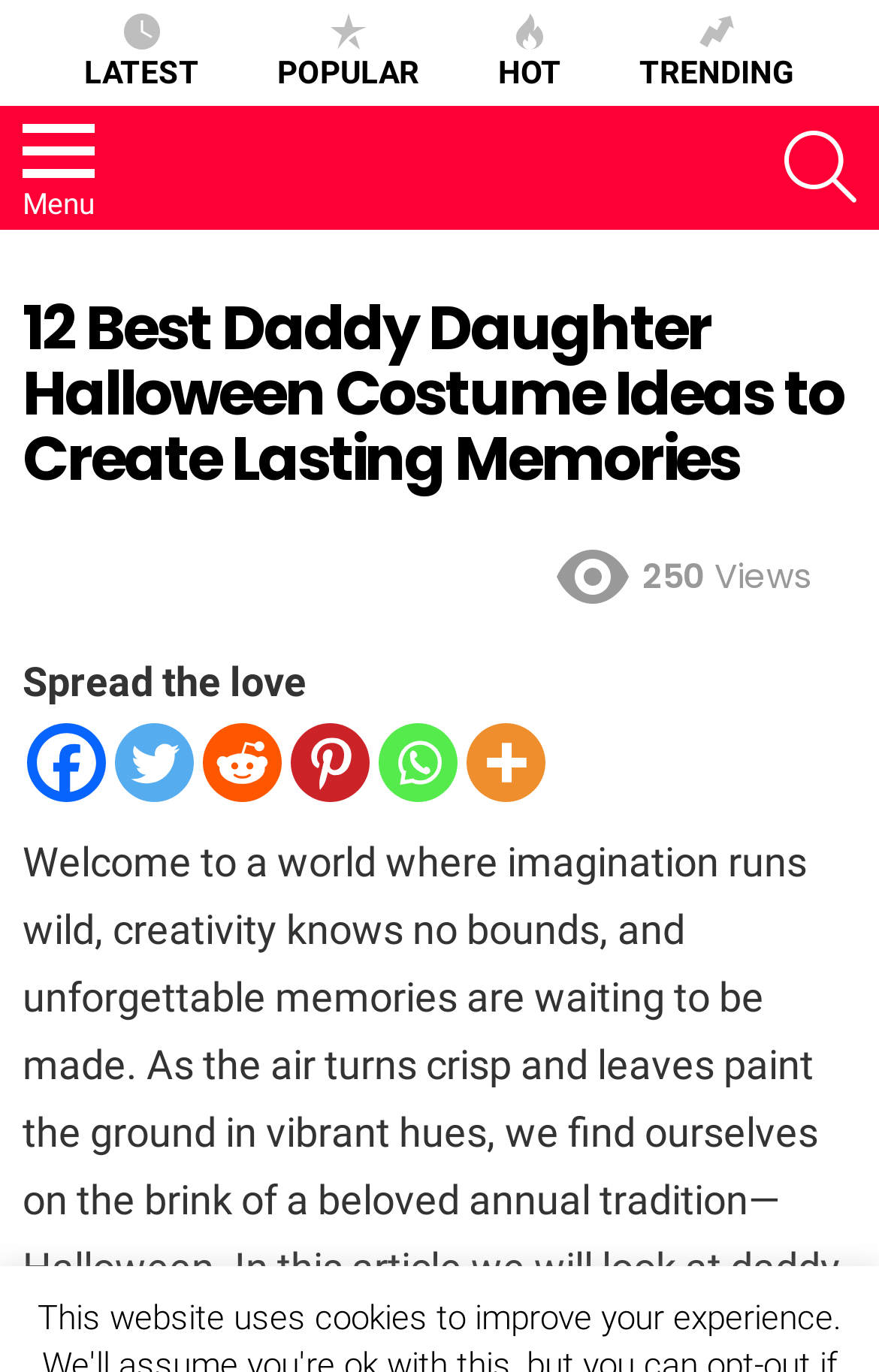What is the theme of the article?
Look at the screenshot and respond with one word or a short phrase.

Halloween